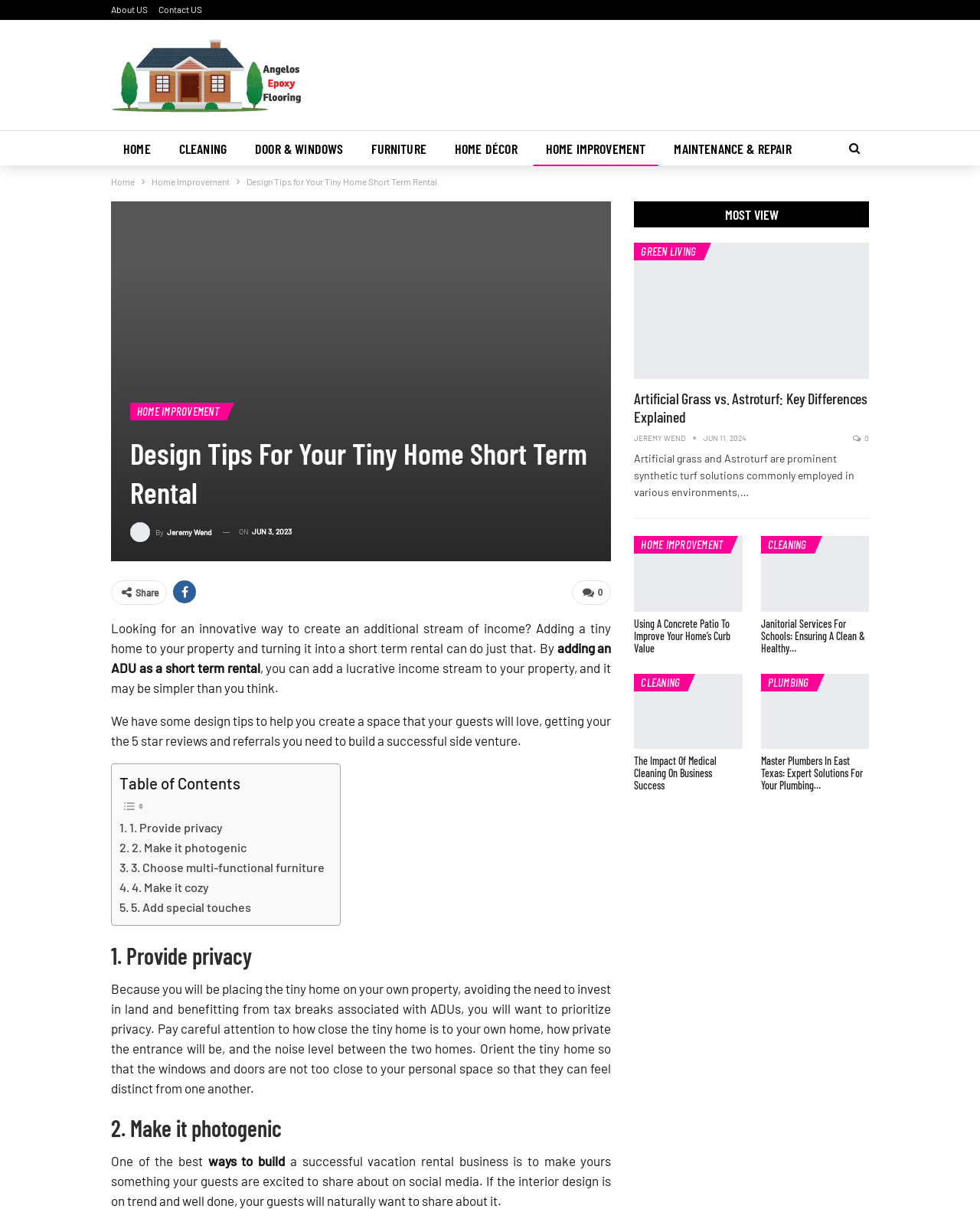Describe the entire webpage, focusing on both content and design.

This webpage is about design tips for creating a tiny home short-term rental. At the top, there are several links to different sections of the website, including "About US", "Contact US", and various categories like "HOME", "CLEANING", and "PLUMBING". Below these links, there is a navigation bar with breadcrumbs, showing the current page's location within the website.

The main content of the page is divided into two sections. On the left, there is a long article with several headings, including "Design Tips for Your Tiny Home Short Term Rental", "1. Provide privacy", "2. Make it photogenic", and so on. The article provides tips and advice on how to design a tiny home to attract short-term renters.

On the right, there is a sidebar with several links to other articles on the website, categorized by topic. These links are labeled as "MOST VIEW" and include articles about green living, home improvement, cleaning, and plumbing. Each link has a brief summary of the article below it.

Throughout the page, there are several images, including a publisher's logo and icons for sharing the article on social media. The overall layout is clean and easy to navigate, with clear headings and concise text.